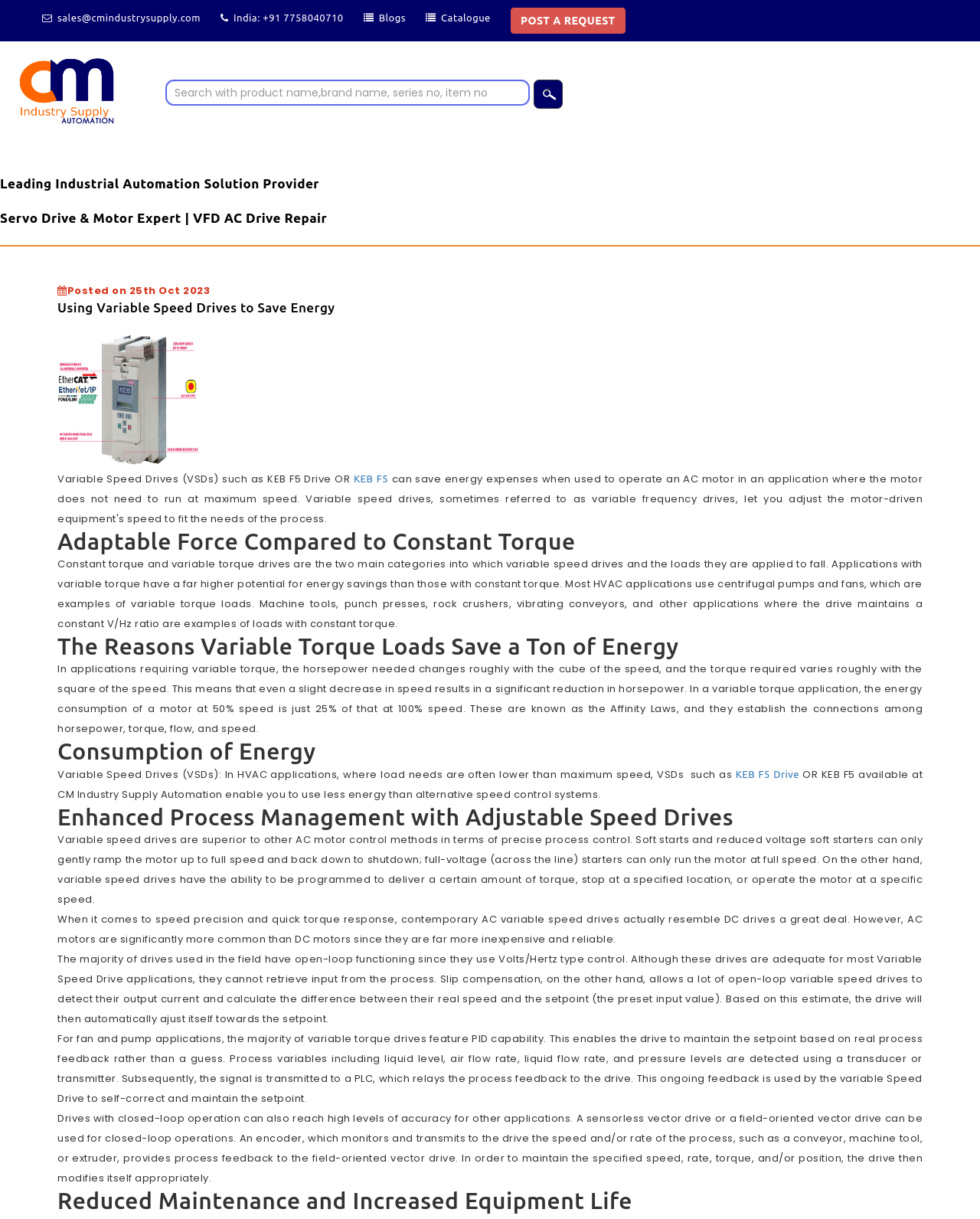Show the bounding box coordinates of the region that should be clicked to follow the instruction: "Contact via sales@cmindustrysupply.com."

[0.059, 0.009, 0.205, 0.018]